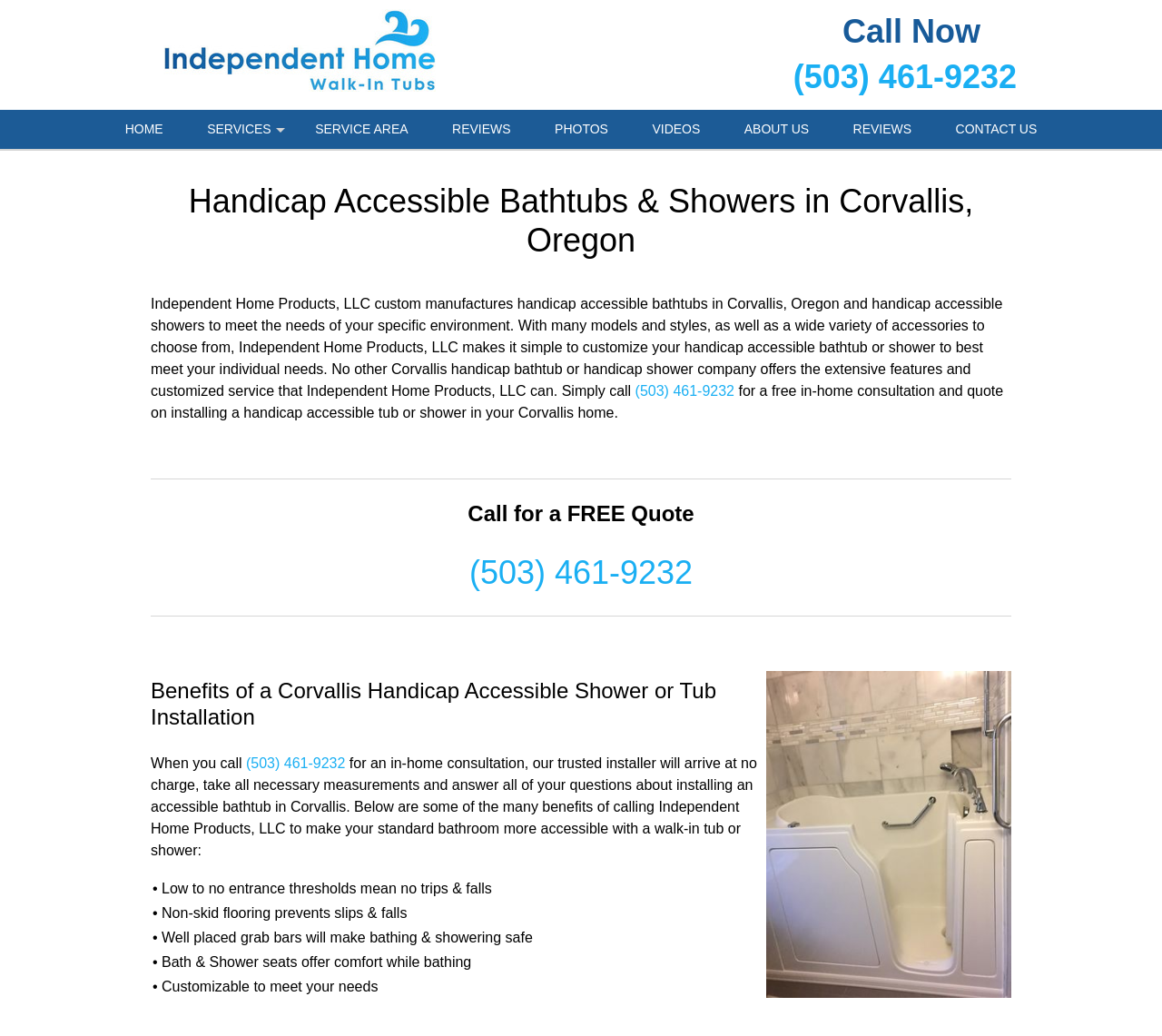Generate a comprehensive description of the webpage content.

This webpage is about Professional Handicap Accessible Bathtubs and Showers in Corvallis, Oregon, provided by Independent Home Products, LLC. At the top, there is an image of Independent Home Walk-in Tubs, followed by a heading "Call Now (503) 461-9232" with a link to the phone number. 

Below the image, there is a navigation menu with links to different sections of the website, including HOME, SERVICES, SERVICE AREA, REVIEWS, PHOTOS, VIDEOS, ABOUT US, and CONTACT US.

The main content of the webpage starts with a heading "Handicap Accessible Bathtubs & Showers in Corvallis, Oregon" and a paragraph describing the services provided by Independent Home Products, LLC, including custom manufacturing of handicap accessible bathtubs and showers to meet specific needs. There is also a call-to-action to call (503) 461-9232 for a free in-home consultation and quote.

Further down, there is a section with a heading "Call for a FREE Quote" and another call-to-action to call the same phone number. This section is separated from the previous one by a horizontal separator.

Below this section, there is an image of an Accessible Bathtub in Corvallis by Independent Home Products, LLC. 

The next section has a heading "Benefits of a Corvallis Handicap Accessible Shower or Tub Installation" and describes the benefits of calling Independent Home Products, LLC for an in-home consultation, including a list of benefits such as low to no entrance thresholds, non-skid flooring, well-placed grab bars, bath and shower seats, and customizable solutions. This list is presented in a table format.